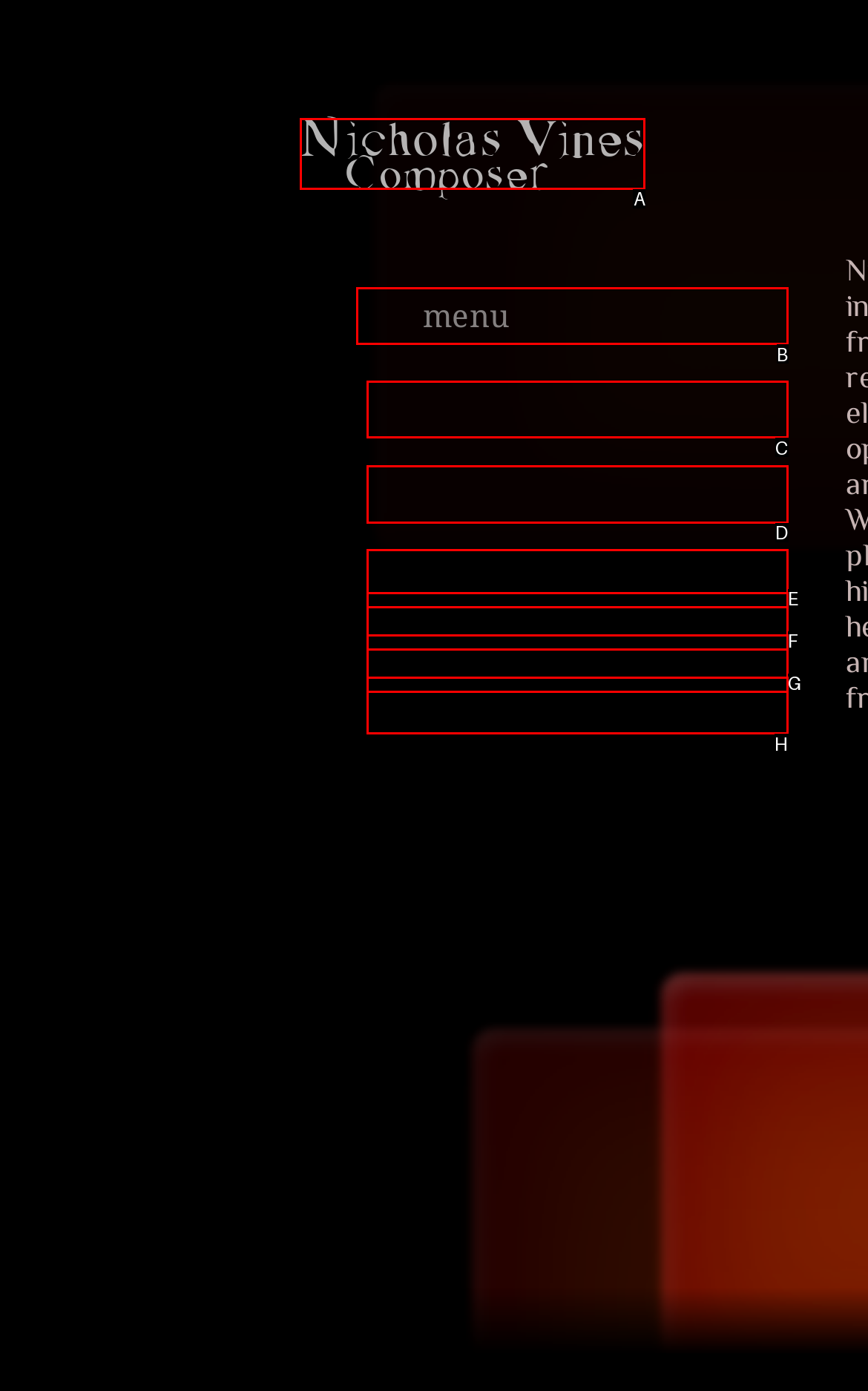Identify the HTML element you need to click to achieve the task: view aesthetic page. Respond with the corresponding letter of the option.

C